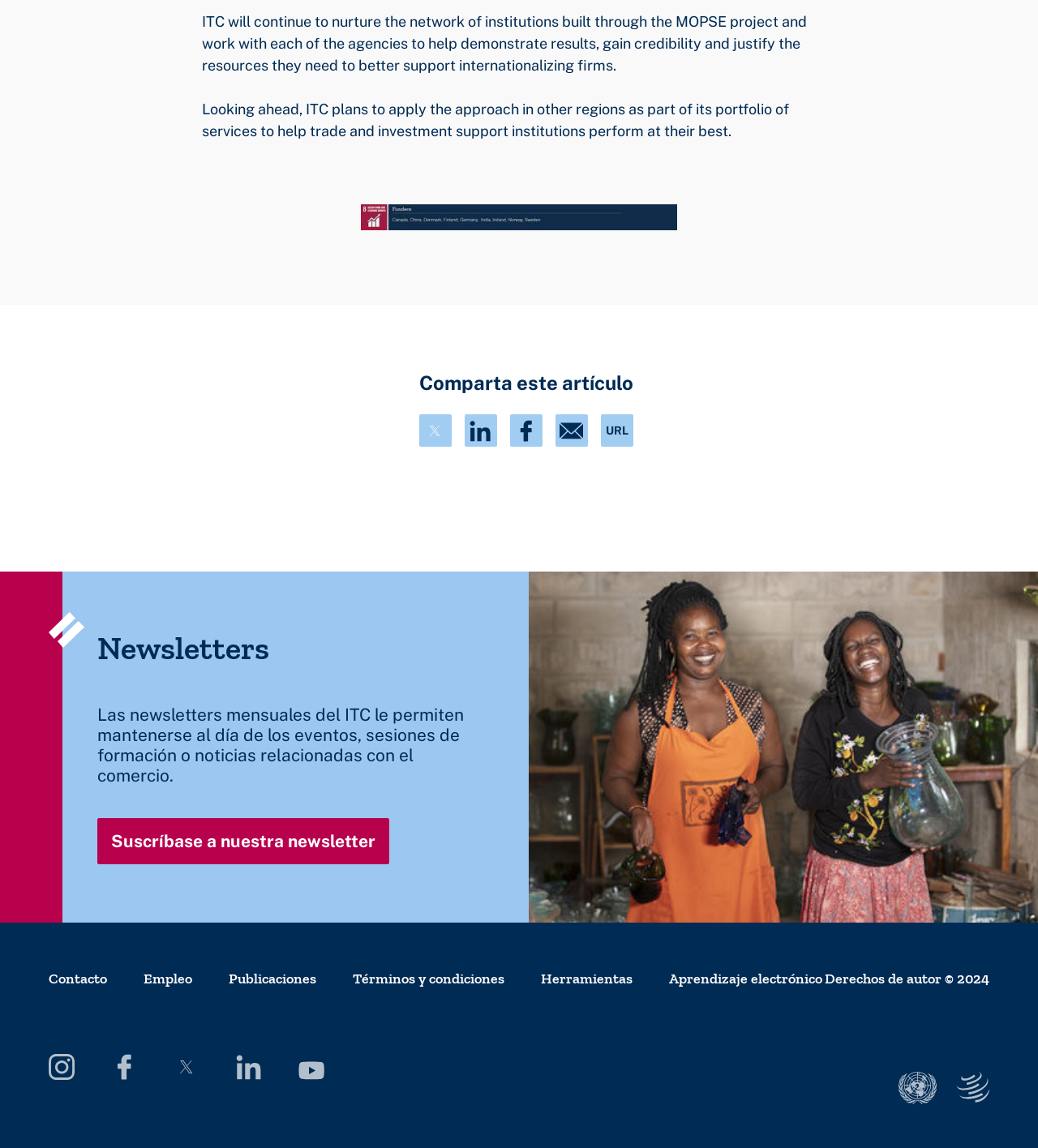What is the purpose of the 'Comparta este artículo' heading?
Please use the image to deliver a detailed and complete answer.

The 'Comparta este artículo' heading, which translates to 'Share this article', is likely a call-to-action to encourage users to share the article on social media or via email, as evidenced by the links to Twitter, Facebook, and other platforms below the heading.